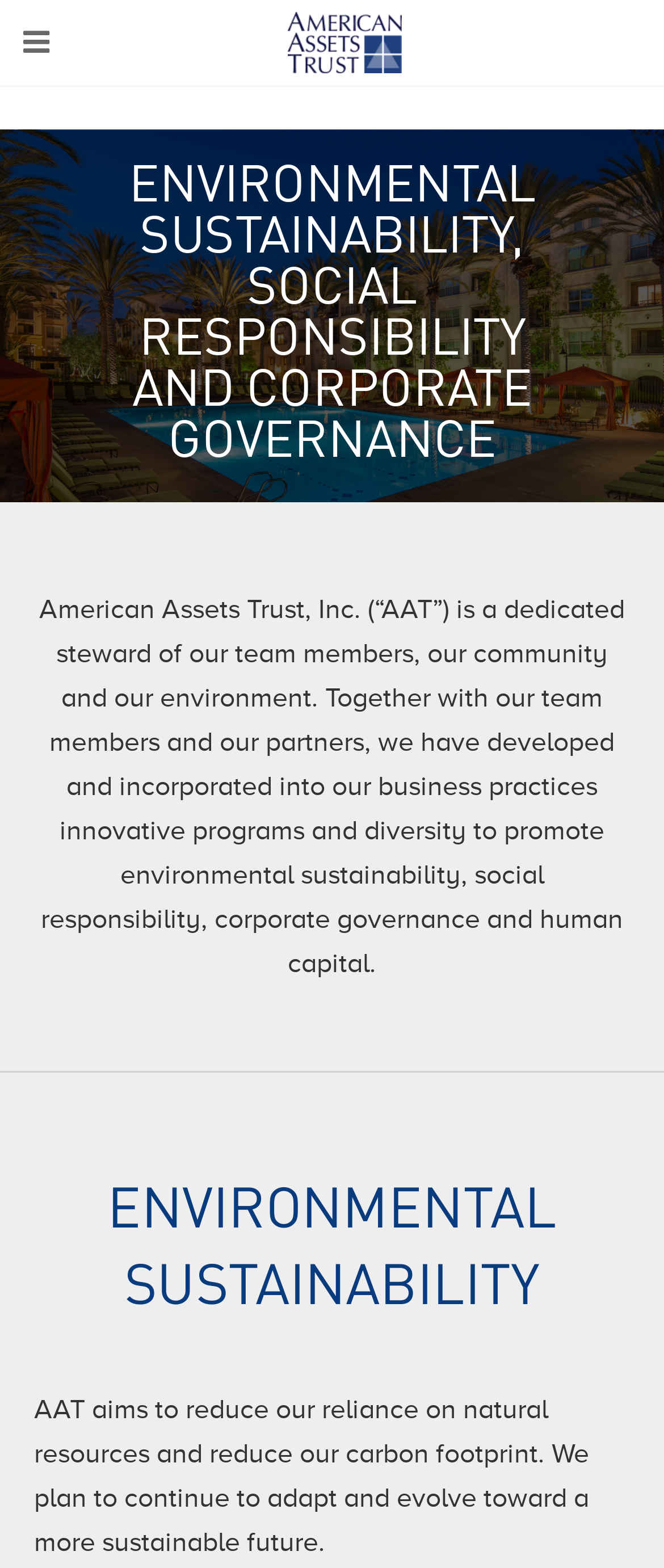Please answer the following question as detailed as possible based on the image: 
What is the focus of the company's environmental sustainability efforts?

The webpage highlights that American Assets Trust aims to reduce its reliance on natural resources and reduce its carbon footprint, indicating that these are the key focus areas of the company's environmental sustainability efforts.